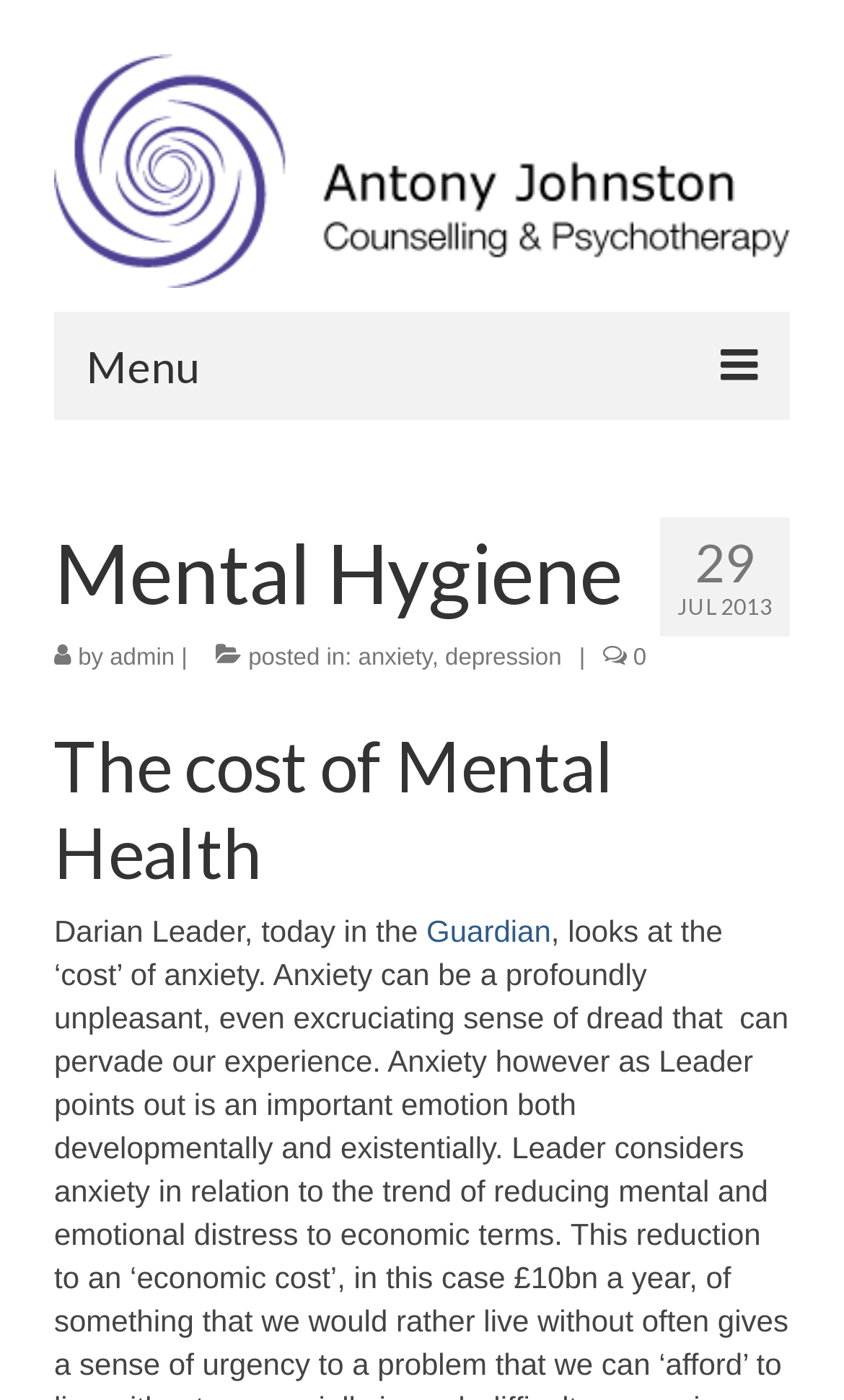Determine the bounding box coordinates for the clickable element required to fulfill the instruction: "View recent posts". Provide the coordinates as four float numbers between 0 and 1, i.e., [left, top, right, bottom].

None